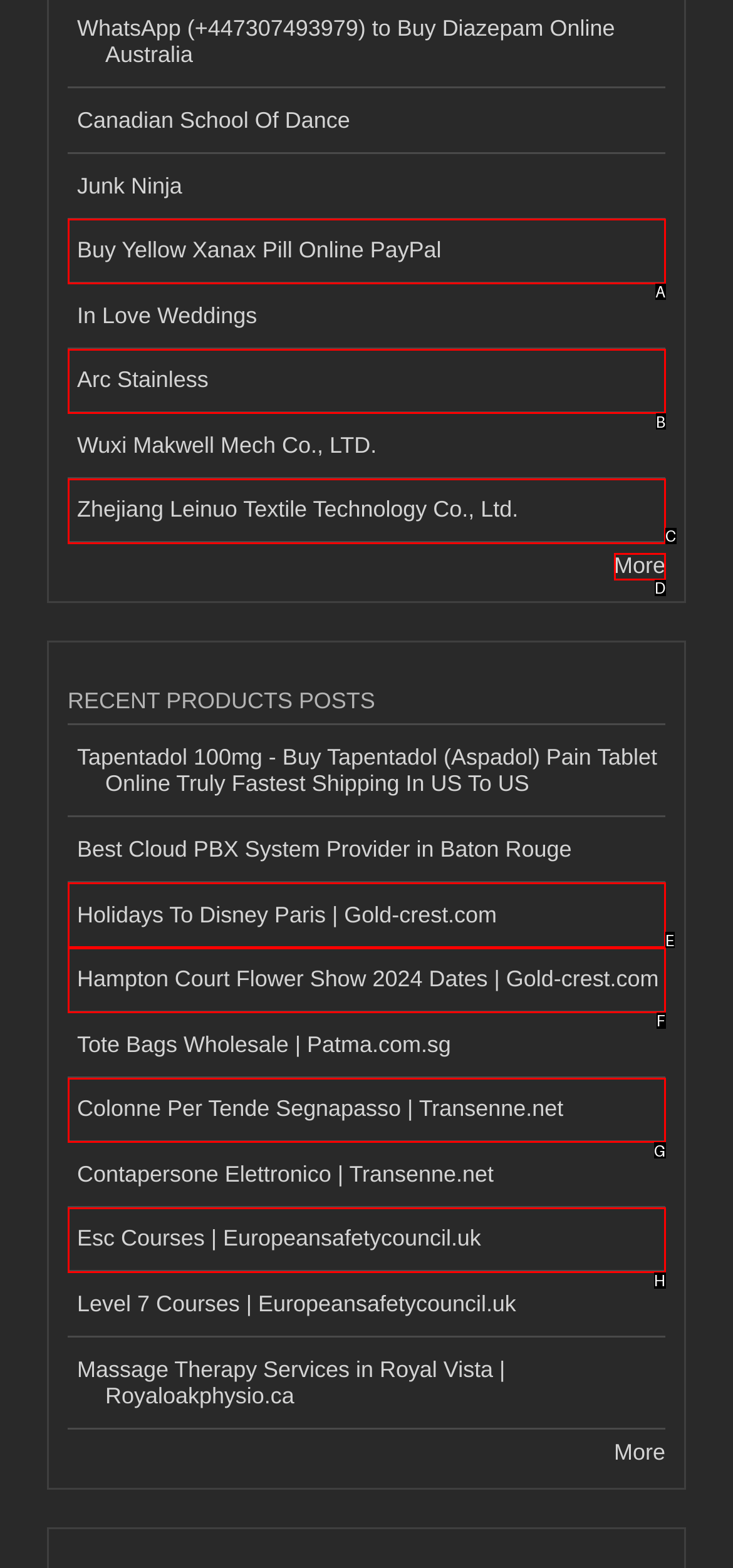Point out the HTML element I should click to achieve the following: Click on More Reply with the letter of the selected element.

D